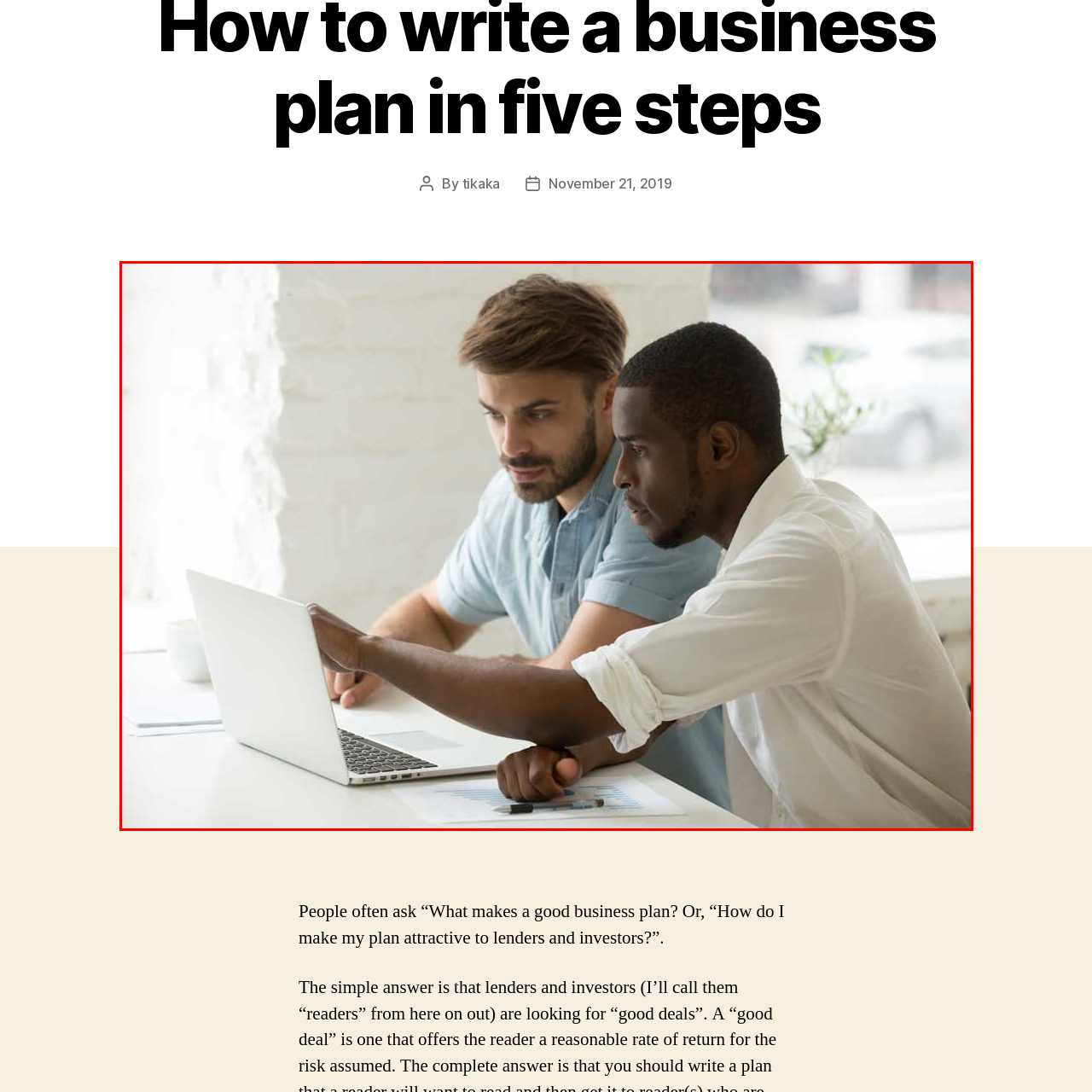Write a thorough description of the contents of the image marked by the red outline.

In a bright and modern workspace, two men are focused intently on a laptop screen at a wooden table. The man on the left, wearing a light blue button-up shirt, leans slightly forward, his brow furrowed in concentration as he points at something on the screen. To his right, the man dressed in a crisp white shirt maintains a serious expression, analyzing the information being discussed. A notepad and a pen are visible on the table, hinting that they are collaborating on a project, possibly related to business planning. Bright natural light streams in through a nearby window, illuminating their earnest engagement in this productive moment.